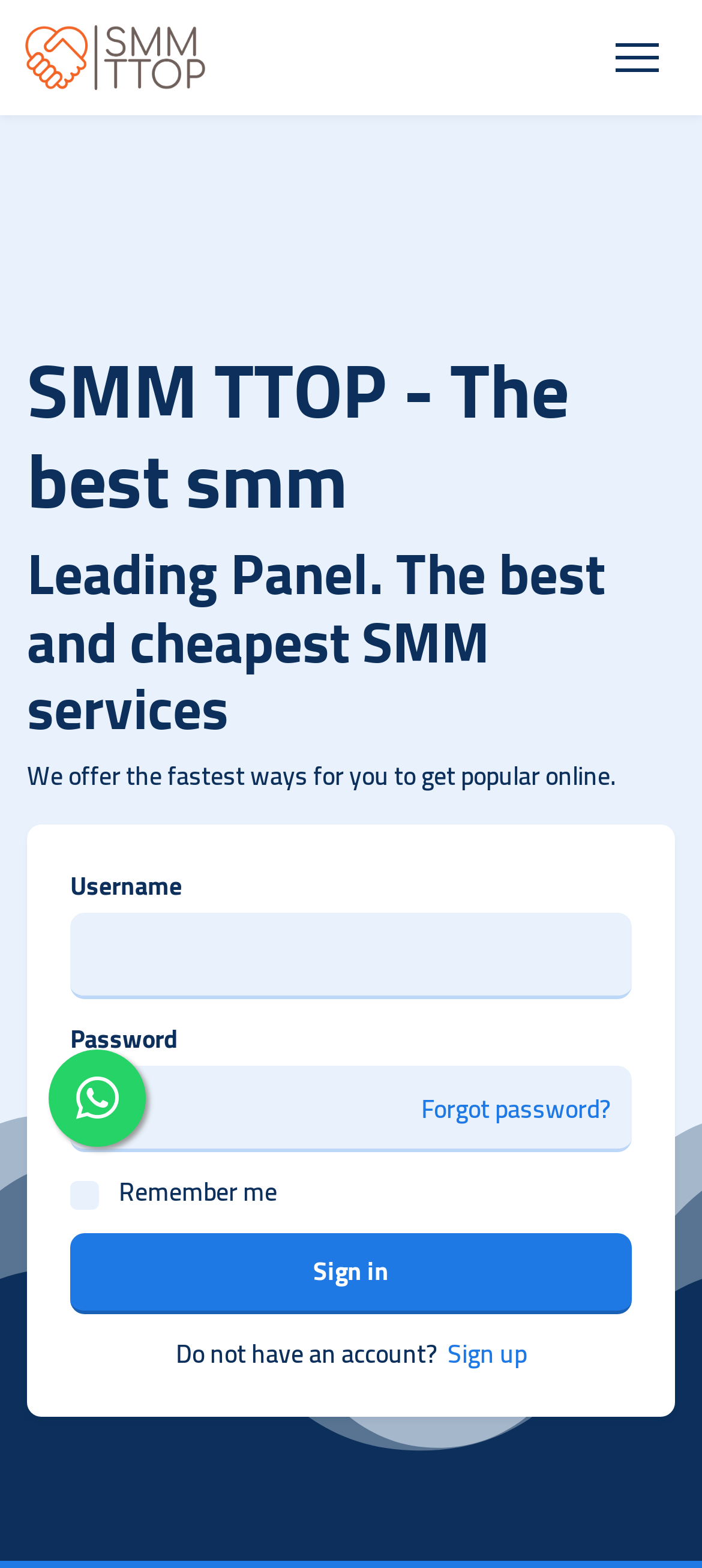Extract the bounding box coordinates for the described element: "parent_node: Username name="LoginForm[username]"". The coordinates should be represented as four float numbers between 0 and 1: [left, top, right, bottom].

[0.1, 0.582, 0.9, 0.637]